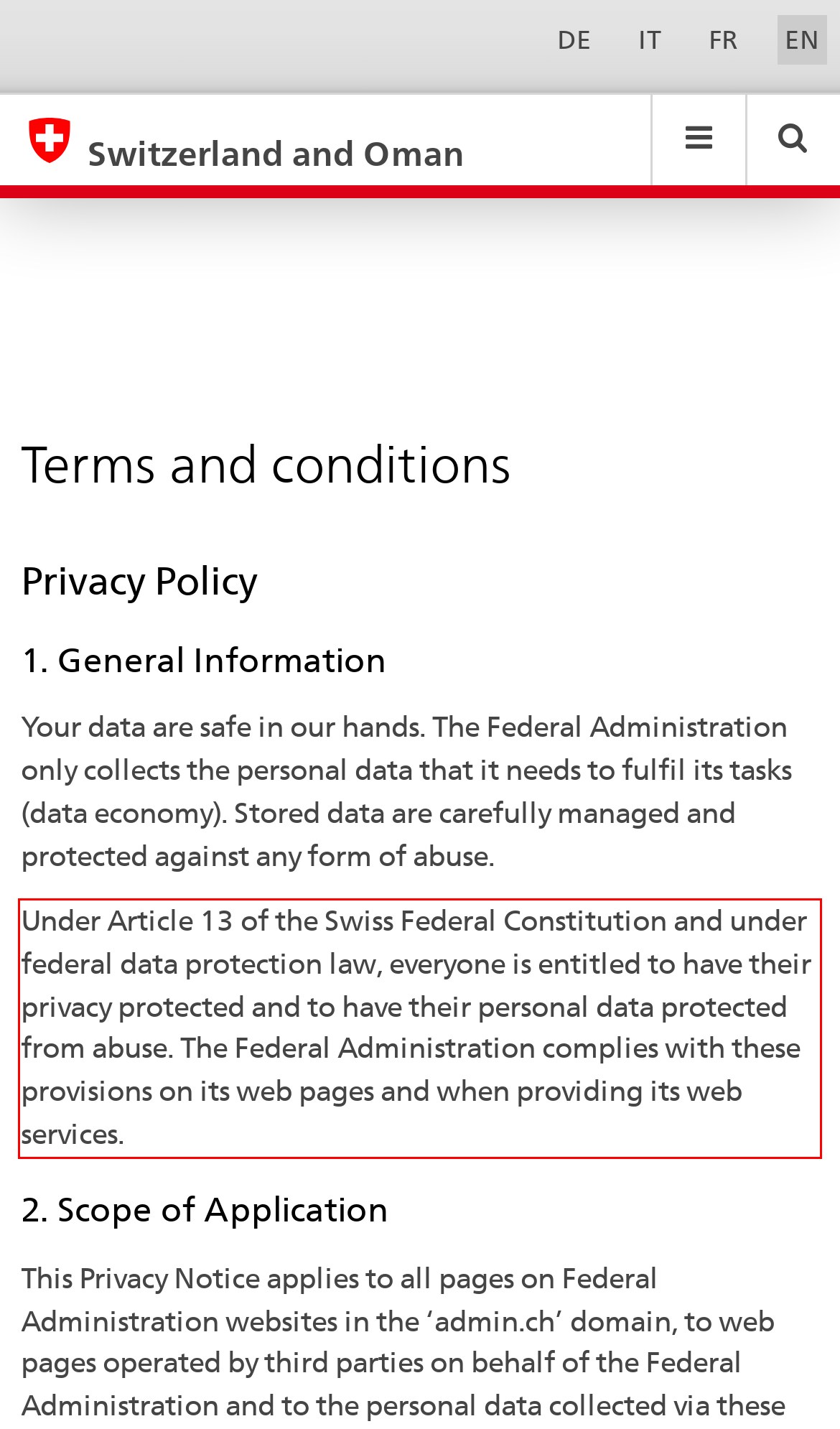Please perform OCR on the text within the red rectangle in the webpage screenshot and return the text content.

Under Article 13 of the Swiss Federal Constitution and under federal data protection law, everyone is entitled to have their privacy protected and to have their personal data protected from abuse. The Federal Administration complies with these provisions on its web pages and when providing its web services.